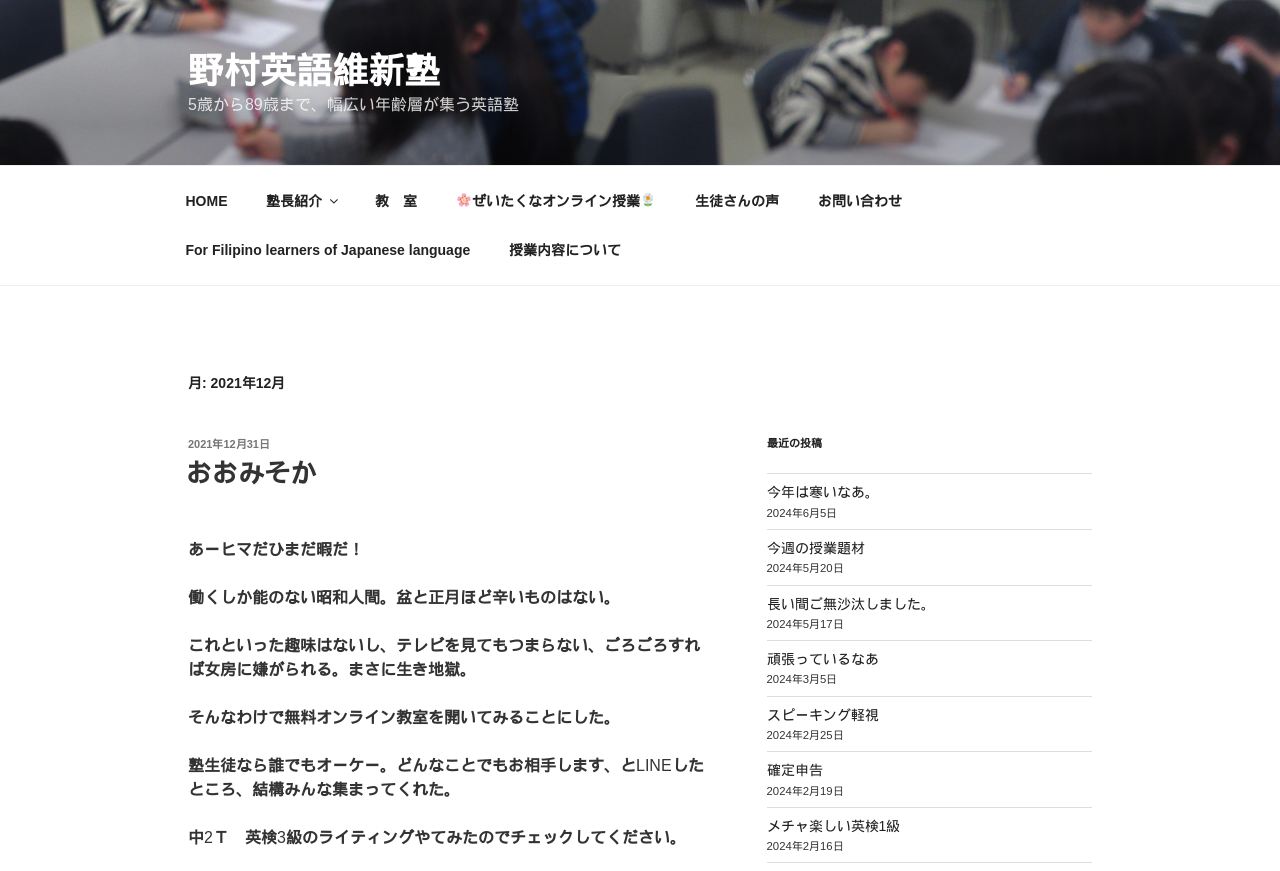Determine the bounding box coordinates for the region that must be clicked to execute the following instruction: "Read the post about New Year's".

[0.147, 0.523, 0.556, 0.565]